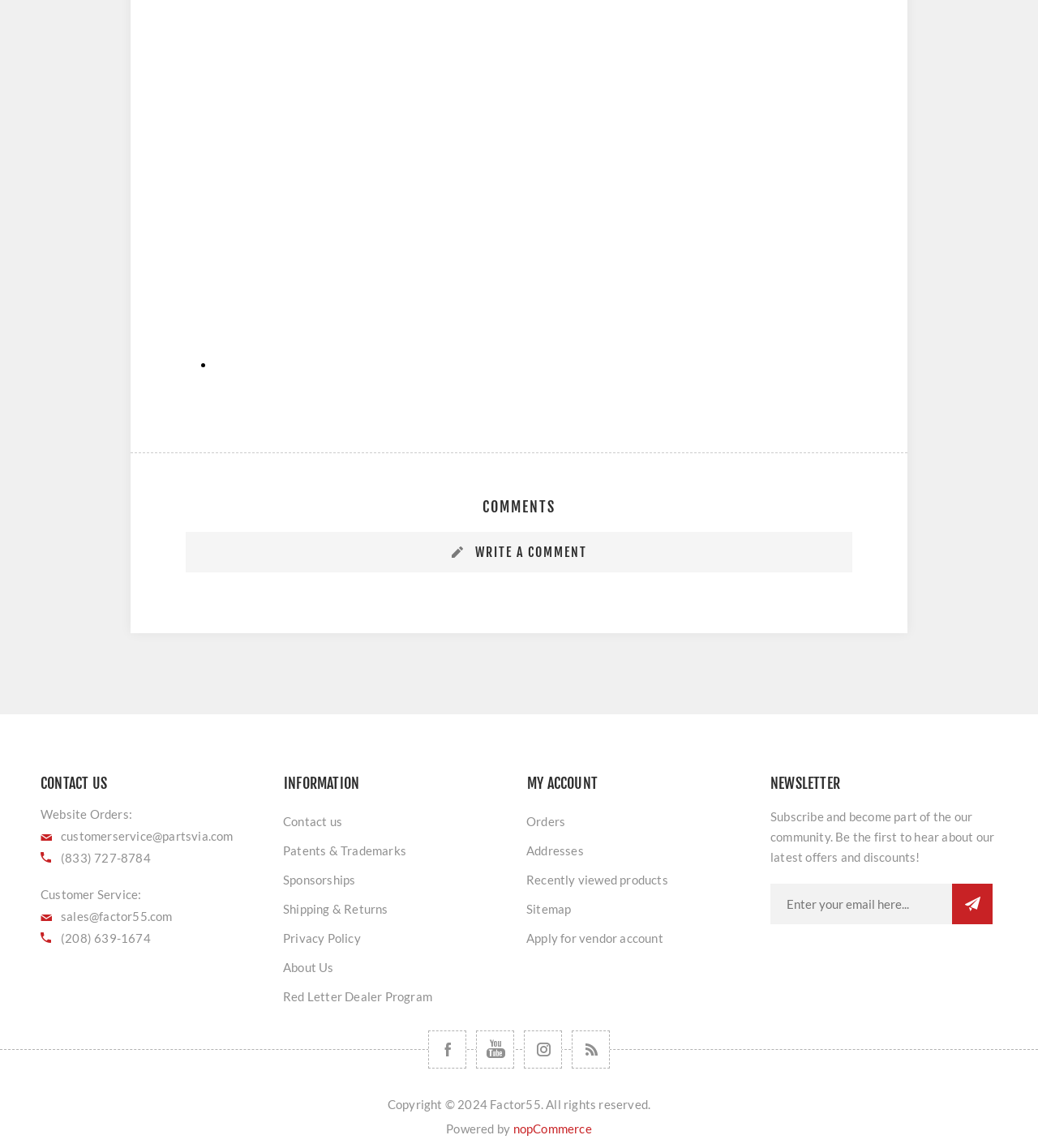Please identify the bounding box coordinates of the clickable area that will fulfill the following instruction: "View orders". The coordinates should be in the format of four float numbers between 0 and 1, i.e., [left, top, right, bottom].

[0.5, 0.703, 0.734, 0.728]